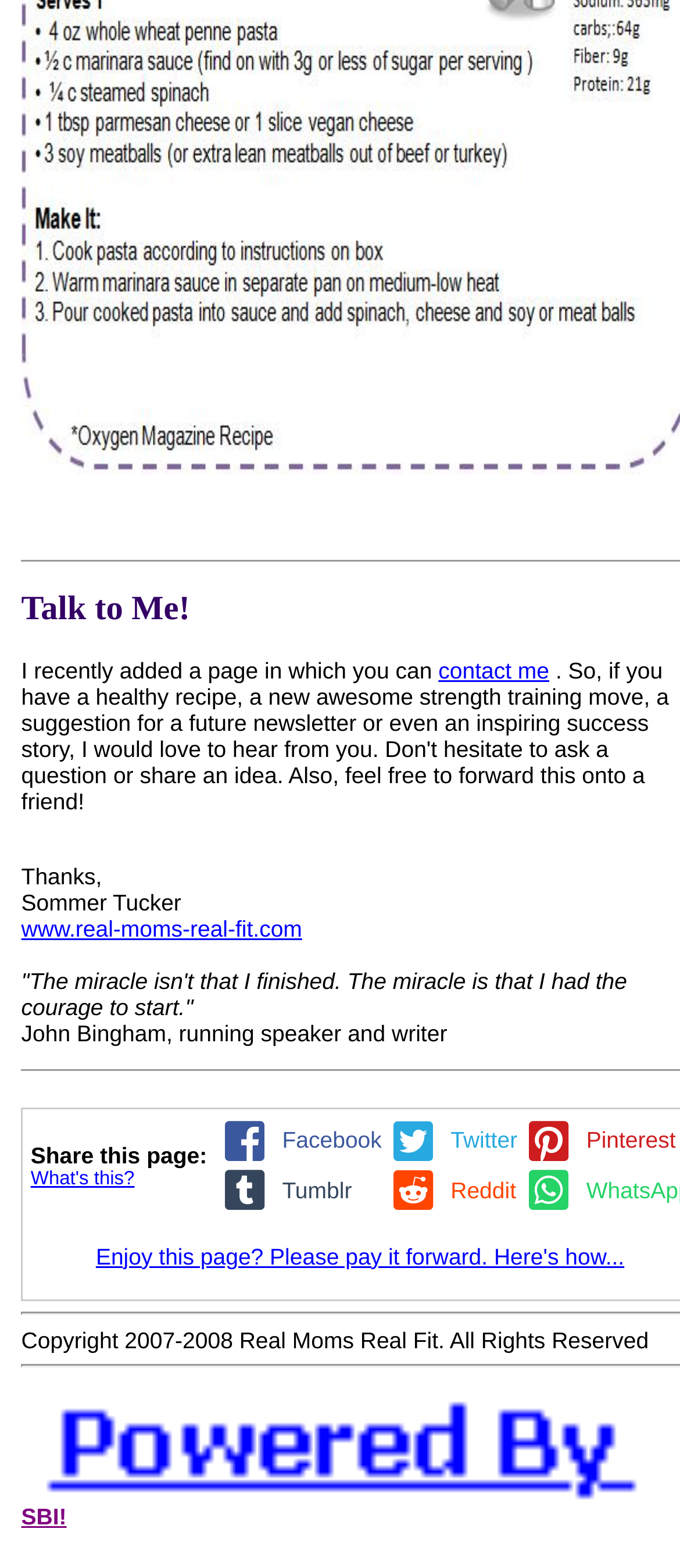What is the author of the quote?
Carefully analyze the image and provide a thorough answer to the question.

The answer can be found by looking at the text 'John Bingham, running speaker and writer' which is a citation or a credit for the quote above it.